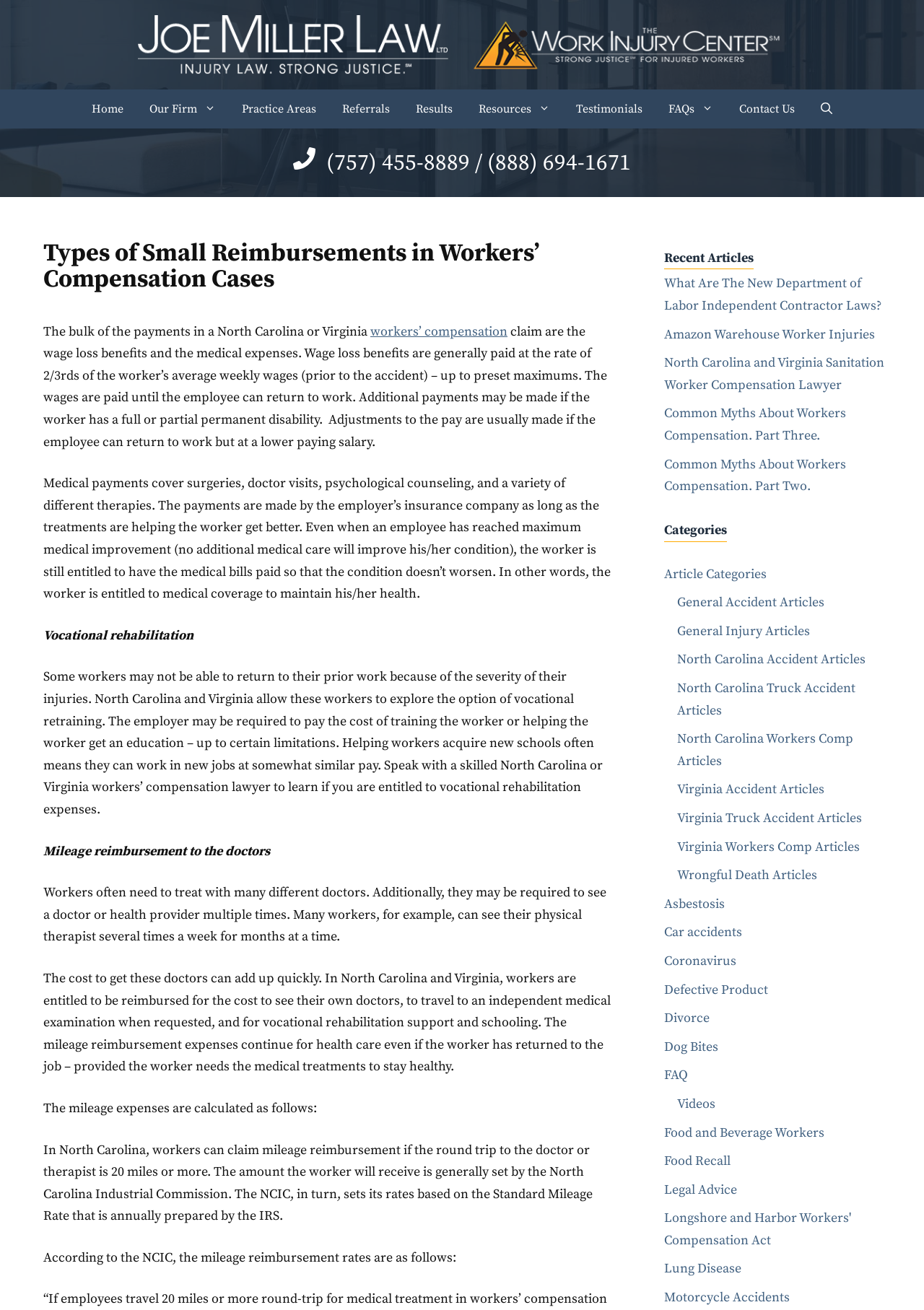Refer to the image and provide an in-depth answer to the question: 
What are some examples of medical treatments that may be covered by workers’ compensation?

The webpage explains that medical payments cover a variety of different medical treatments, including surgeries, doctor visits, psychological counseling, and therapies, as long as the treatments are helping the worker get better. This information is provided in the section of the webpage that discusses medical expenses as a type of payment in workers’ compensation cases.